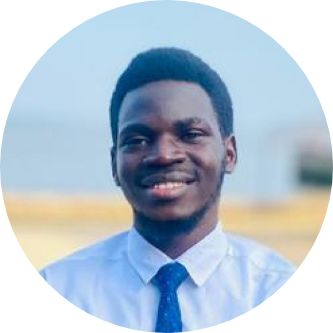Elaborate on all the features and components visible in the image.

This image features a smiling young man with short, dark hair dressed in a white shirt and a blue tie. The background appears to be softly blurred, suggesting an outdoor setting, likely capturing a moment of joy or celebration. This photograph is associated with Anthony Munguriek, highlighting a personal or professional milestone. The circular framing of the image emphasizes his friendly expression, creating a warm and approachable impression.